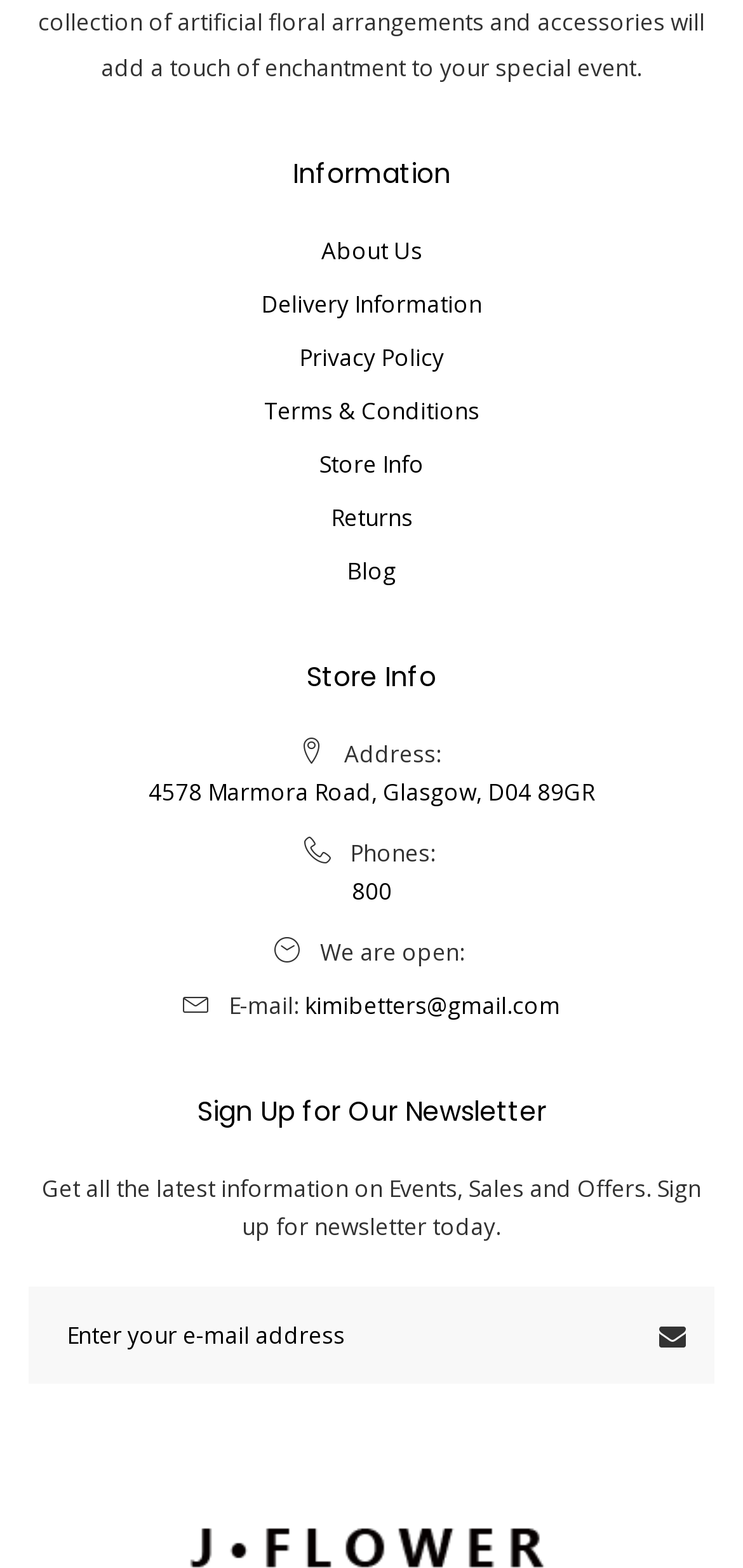Please identify the bounding box coordinates of the element's region that I should click in order to complete the following instruction: "Visit Facebook". The bounding box coordinates consist of four float numbers between 0 and 1, i.e., [left, top, right, bottom].

None